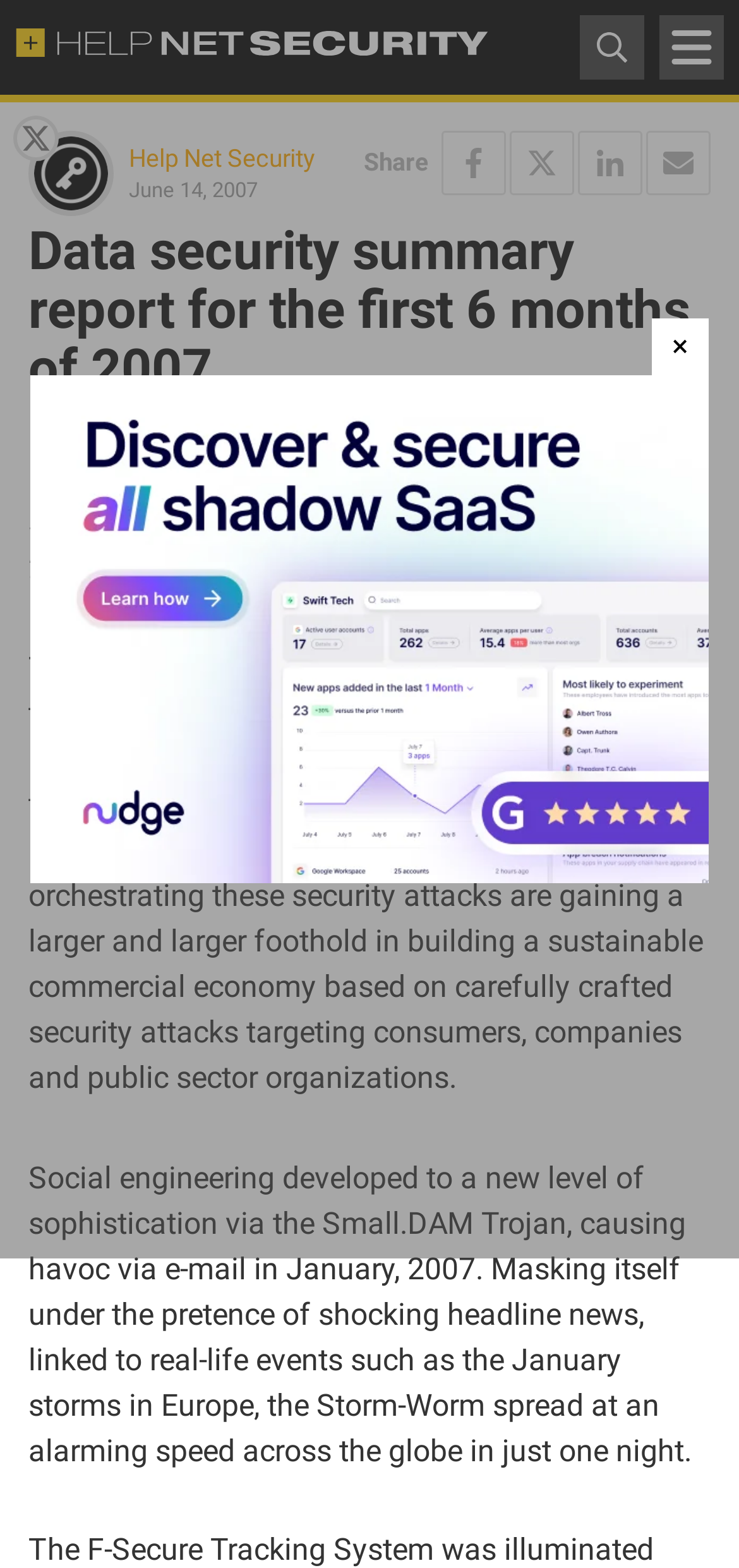Create a detailed summary of the webpage's content and design.

The webpage is about a data security summary report for the first 6 months of 2007. At the top left, there is a link to "Help Net Security" with a corresponding image. On the top right, there is a link and an image, possibly a logo or icon. Next to it, there is a toggle navigation button with an image.

Below the top section, there is a header section with the title "Data security summary report for the first 6 months of 2007". Underneath the title, there is a brief summary of the report, stating that F-Secure released a summary report of data security threats and trends during the first half of 2007. The report highlights a steady flow of data security threats and the spread of malicious activity across various forms of technology and applications.

Further down, there is a detailed description of the security threats, including the development of social engineering to a new level of sophistication via the Small.DAM Trojan, which caused havoc via email in January 2007. The text also mentions the Storm-Worm, which spread at an alarming speed across the globe in just one night.

On the right side of the page, there are social media sharing links, including Facebook, Twitter, LinkedIn, and email, each with a corresponding image. There is also a "Share" button above these links. At the bottom of the page, there is a hidden "Close" button and a hidden link.